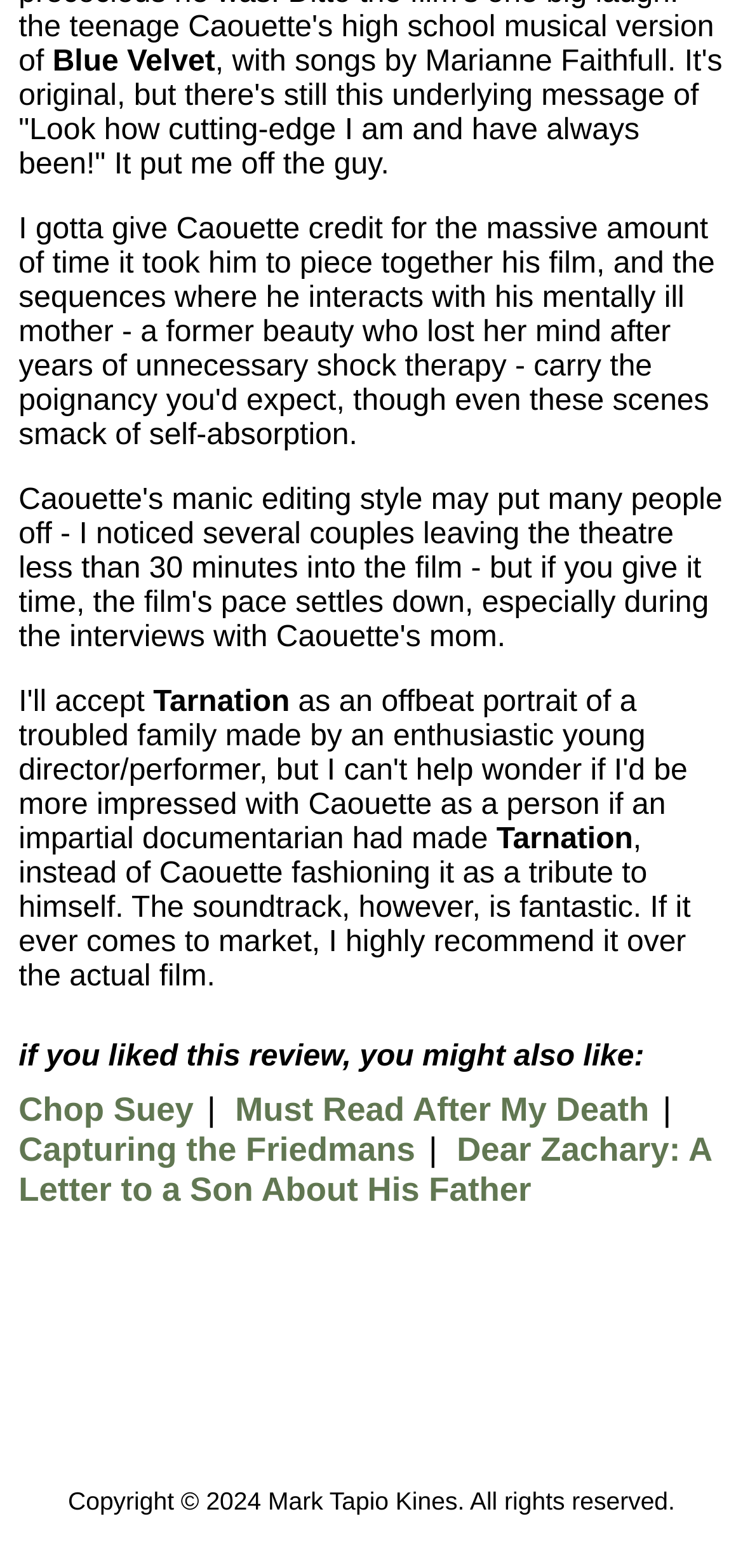Using the webpage screenshot and the element description Must Read After My Death, determine the bounding box coordinates. Specify the coordinates in the format (top-left x, top-left y, bottom-right x, bottom-right y) with values ranging from 0 to 1.

[0.316, 0.695, 0.874, 0.72]